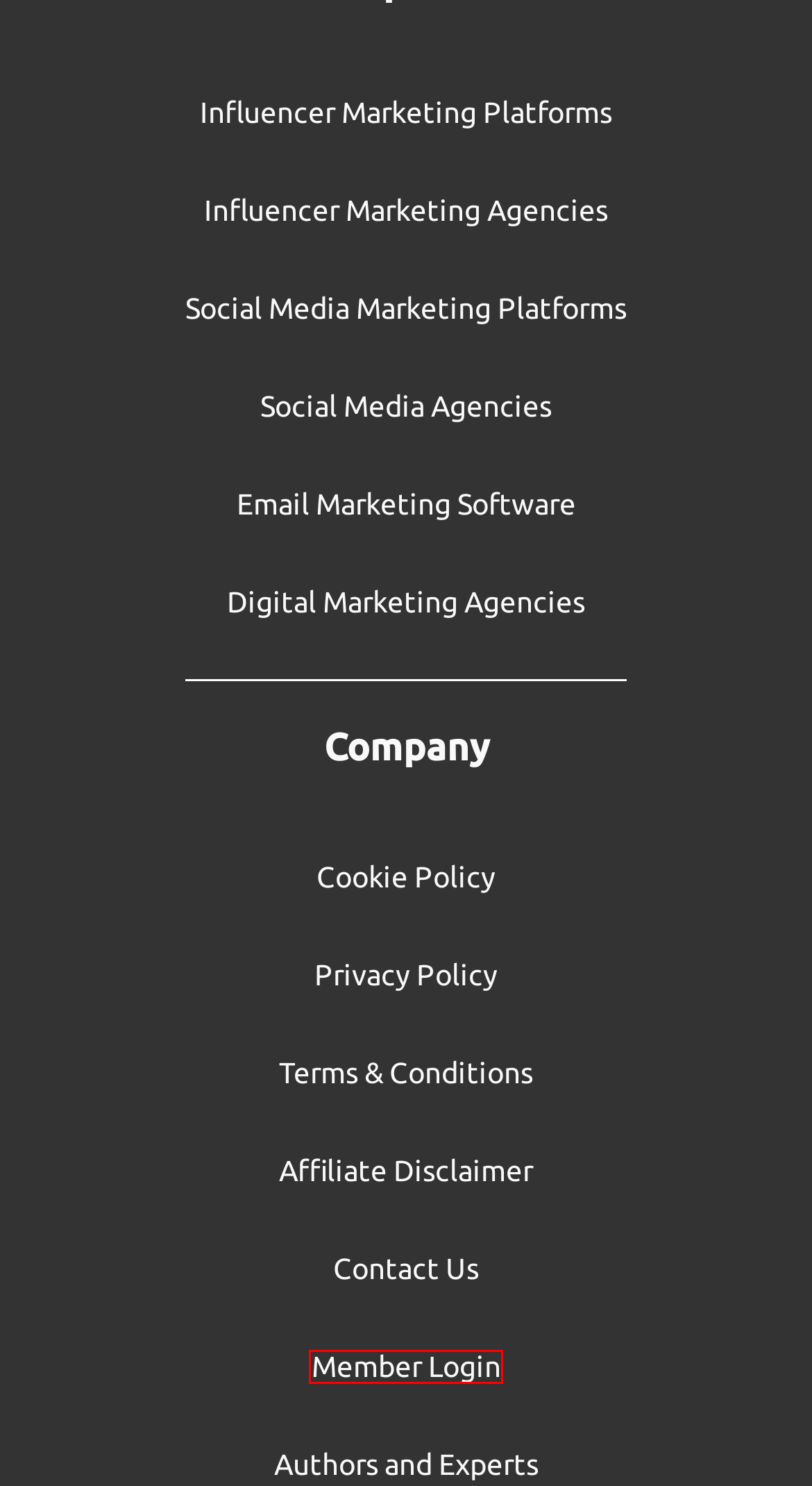Given a screenshot of a webpage with a red bounding box, please pick the webpage description that best fits the new webpage after clicking the element inside the bounding box. Here are the candidates:
A. Privacy Policy | Influencer Marketing Hub
B. Influencer Marketing Hub Members Area
C. Top Social Media Platforms for June 2024
D. Terms and Conditions | Influencer Marketing Hub
E. Best Email Marketing Software for June 2024
F. Affiliate Disclaimer | Influencer Marketing Hub
G. Top Social Media Marketing Agencies for 2024
H. Authors and Experts | Influencer Marketing Hub

B